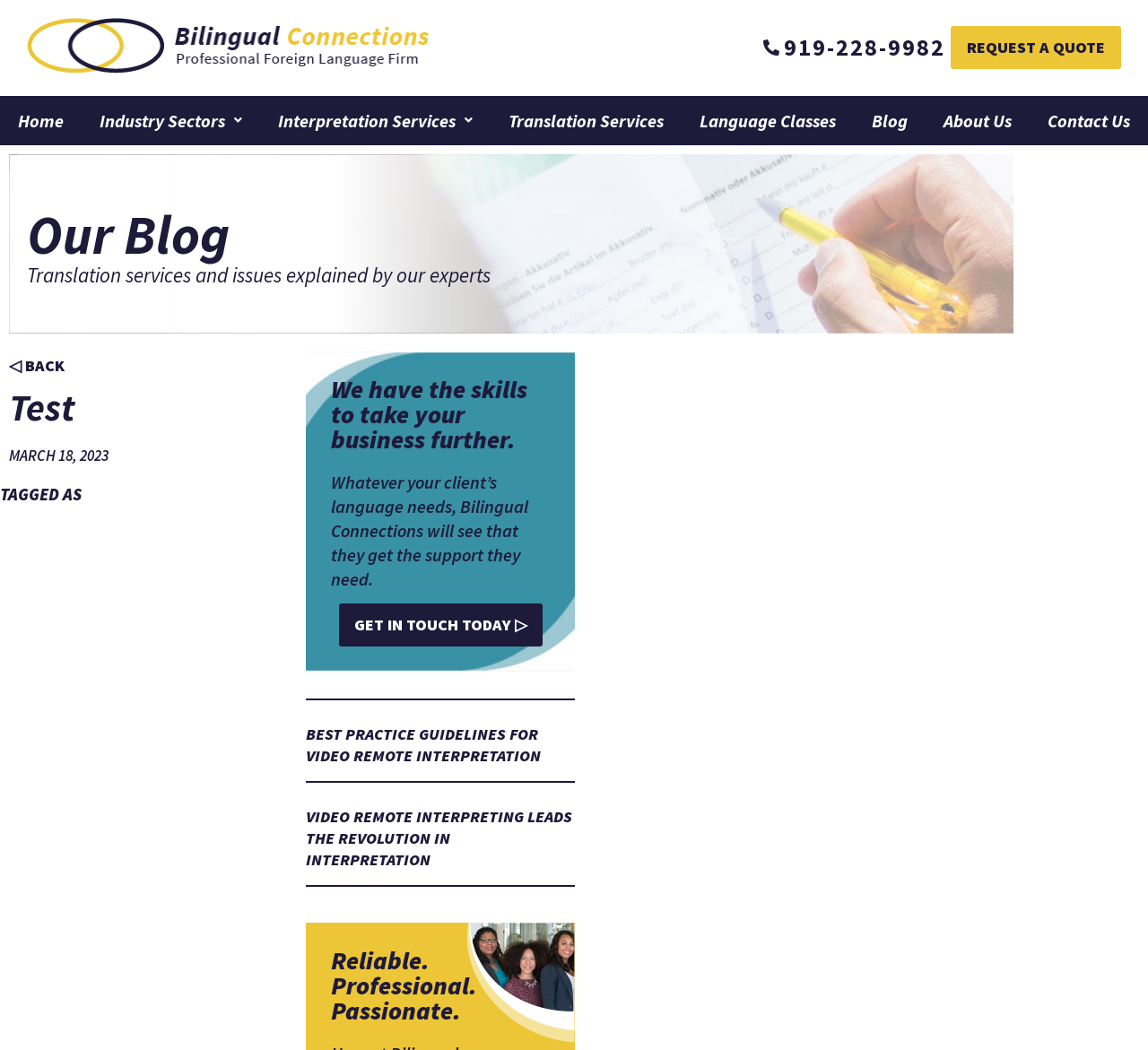What is the company's slogan?
Using the details shown in the screenshot, provide a comprehensive answer to the question.

I found the company's slogan by looking at the heading element with the text 'Reliable. Professional. Passionate.' located at the bottom of the webpage, with a bounding box coordinate of [0.288, 0.903, 0.479, 0.974].